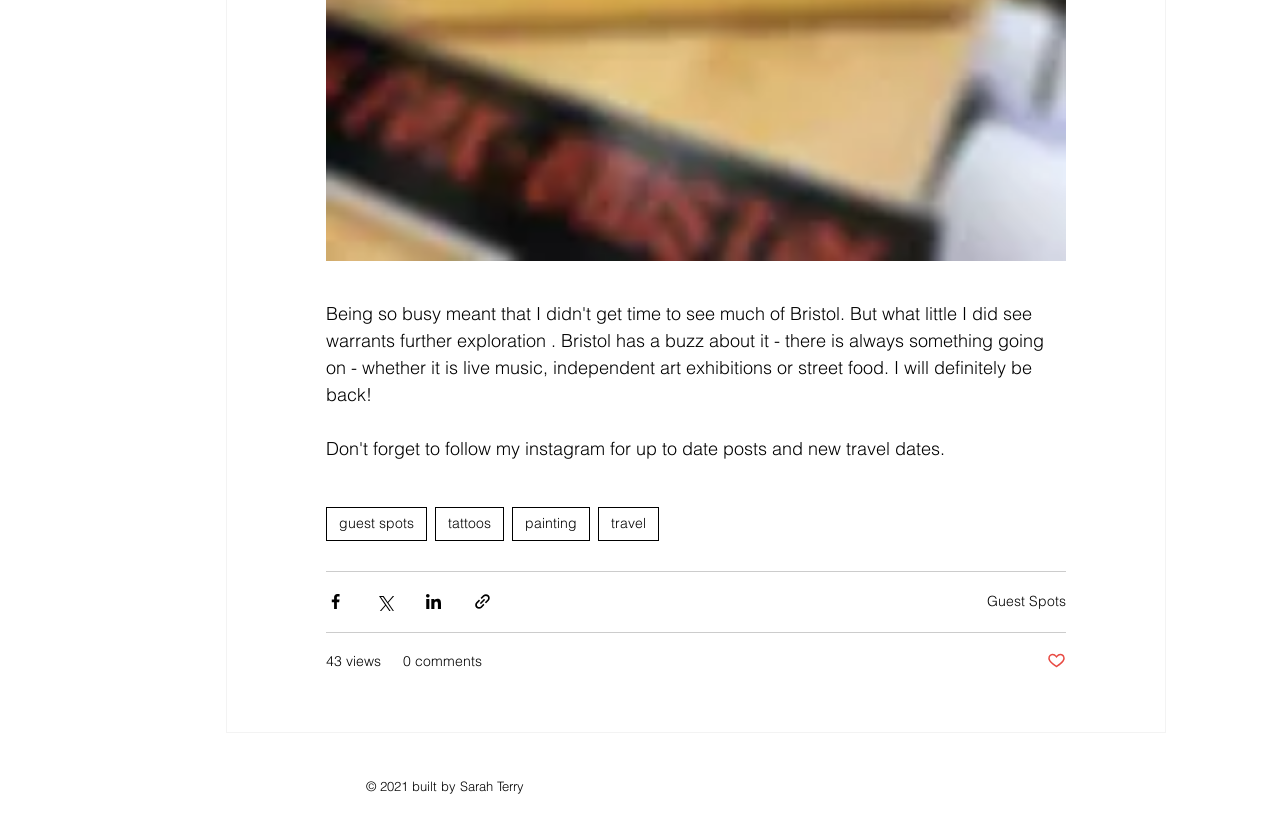Based on the element description, predict the bounding box coordinates (top-left x, top-left y, bottom-right x, bottom-right y) for the UI element in the screenshot: guest spots

[0.255, 0.62, 0.334, 0.661]